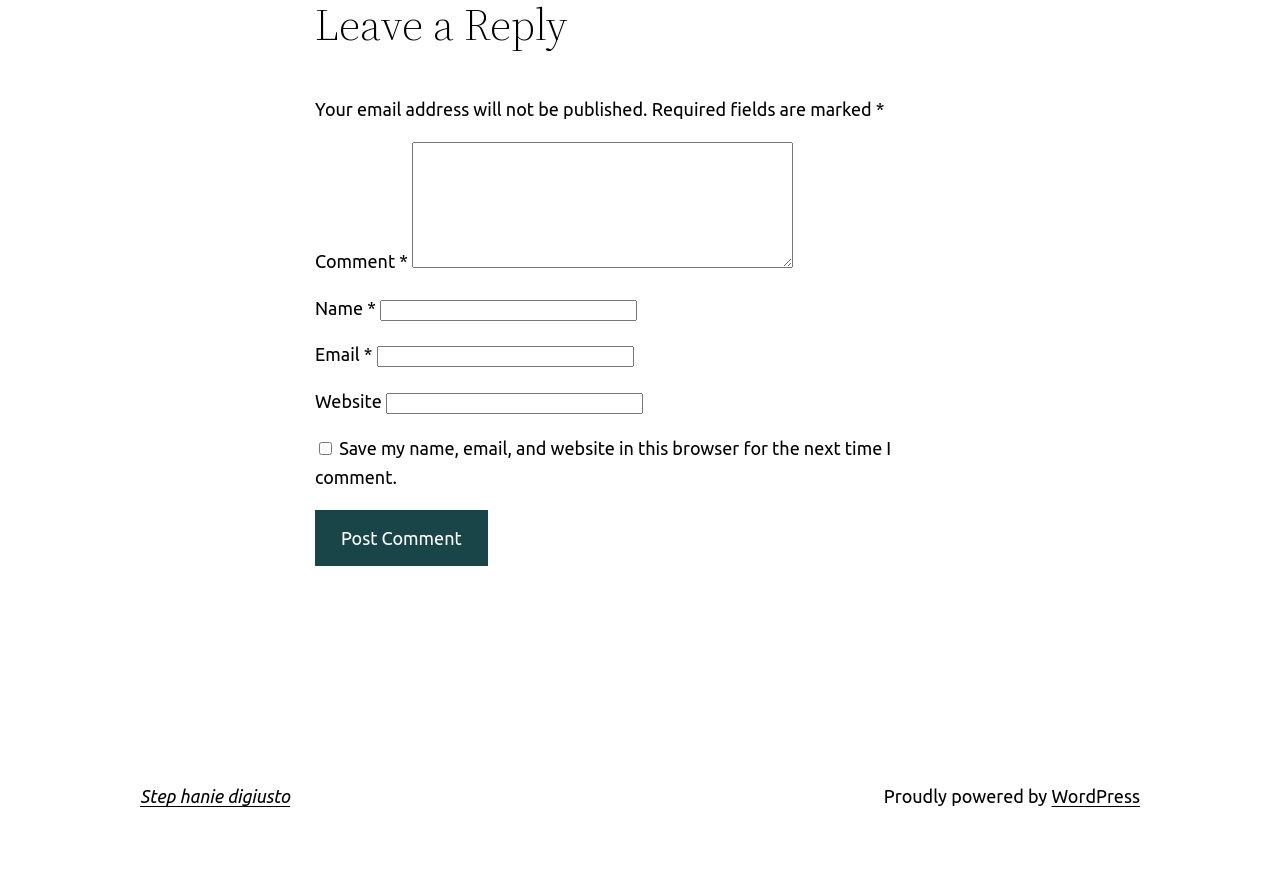Please identify the bounding box coordinates of the element on the webpage that should be clicked to follow this instruction: "Click the 'Logg inn' button". The bounding box coordinates should be given as four float numbers between 0 and 1, formatted as [left, top, right, bottom].

None